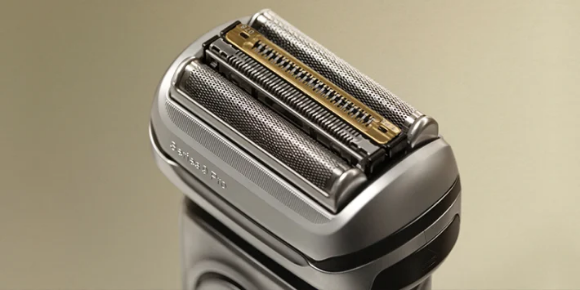Illustrate the image with a detailed and descriptive caption.

This image showcases the Braun Series 9 Pro electric shaver, highlighting its advanced shaving head design. The close-up view emphasizes the intricate layering of the foils and the precision blades that work together to deliver a smooth and efficient shaving experience. The sleek, modern aesthetic of the shaver, paired with its metallic finish, reflects Braun's commitment to combining functionality with style. This product is marketed as Braun's best razor, engineered to be efficient and gentle, whether used on a 1, 3, or 7-day beard. The high-performance features make it ideal for those seeking a superior grooming tool for their daily routine.